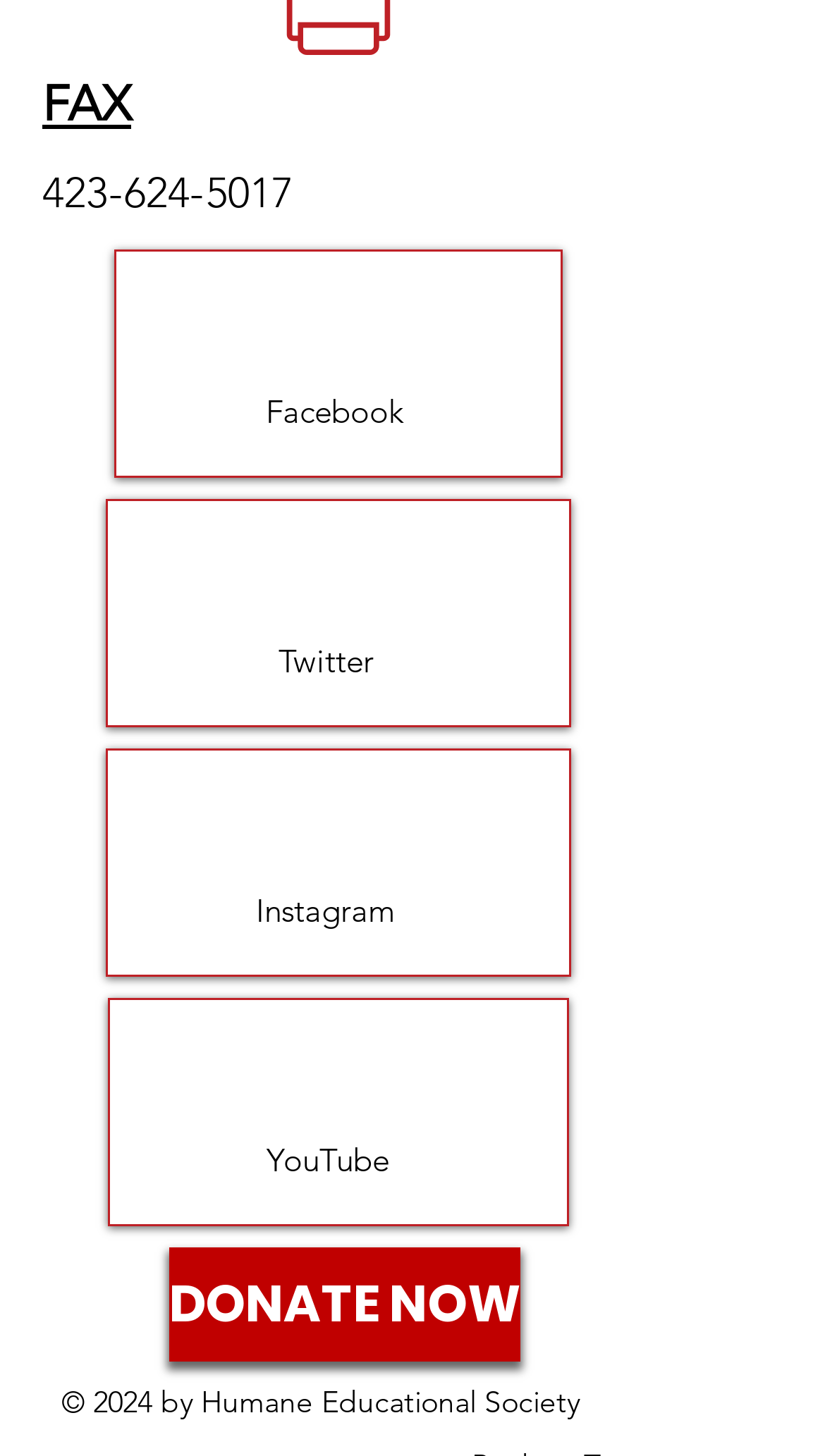Please identify the bounding box coordinates of the element's region that should be clicked to execute the following instruction: "watch YouTube". The bounding box coordinates must be four float numbers between 0 and 1, i.e., [left, top, right, bottom].

[0.187, 0.768, 0.608, 0.826]